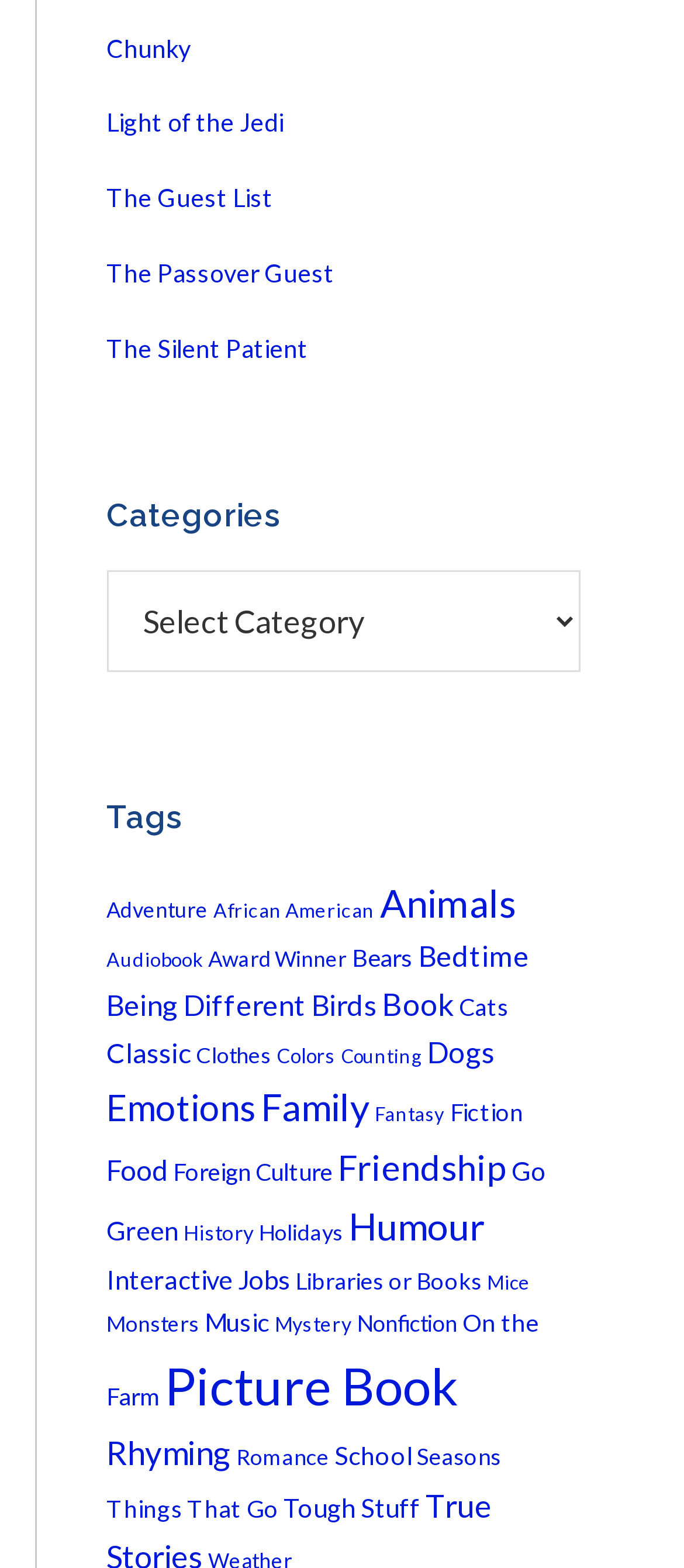Use a single word or phrase to answer this question: 
How many tags are there in total?

30